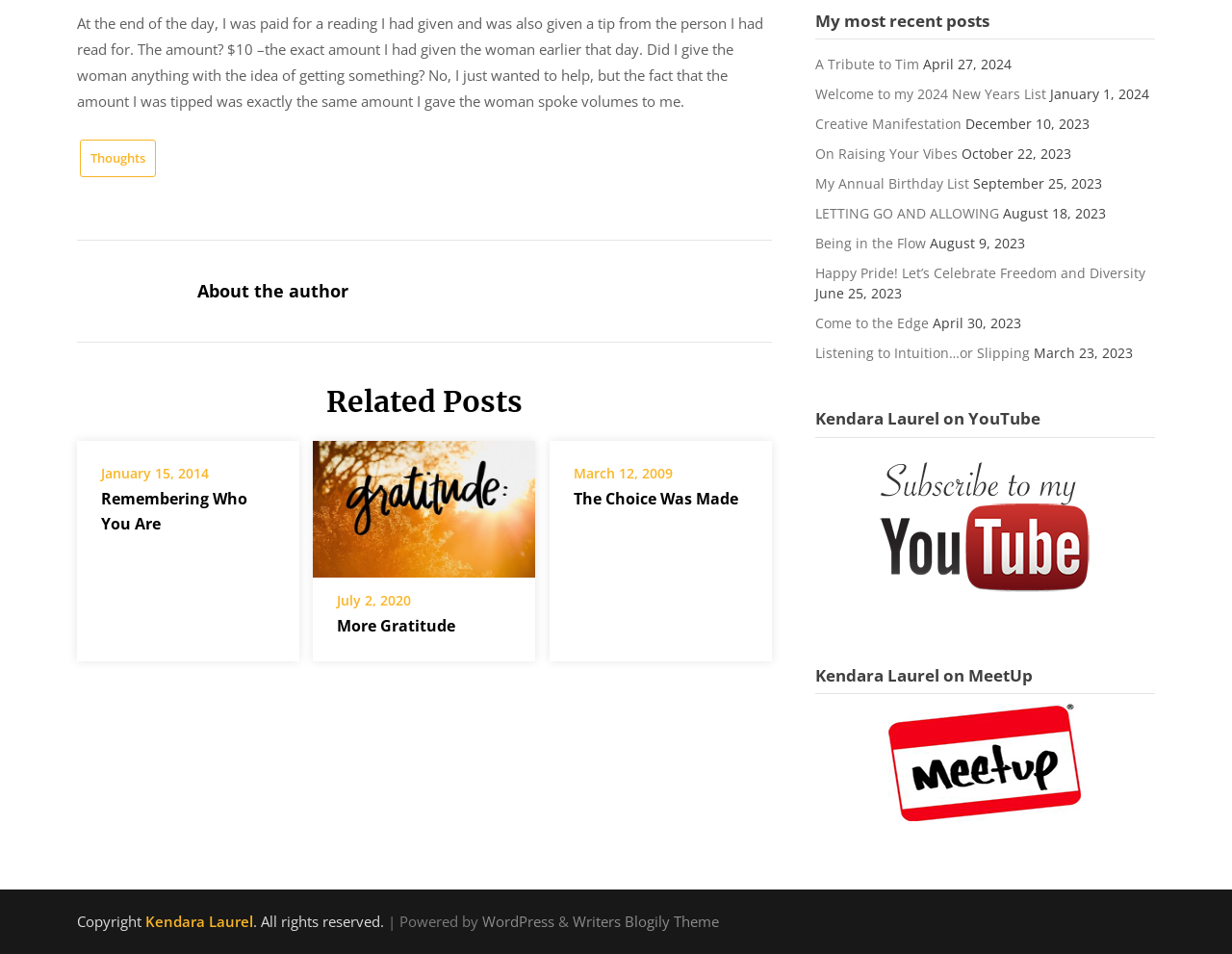Bounding box coordinates are specified in the format (top-left x, top-left y, bottom-right x, bottom-right y). All values are floating point numbers bounded between 0 and 1. Please provide the bounding box coordinate of the region this sentence describes: Visit our website

None